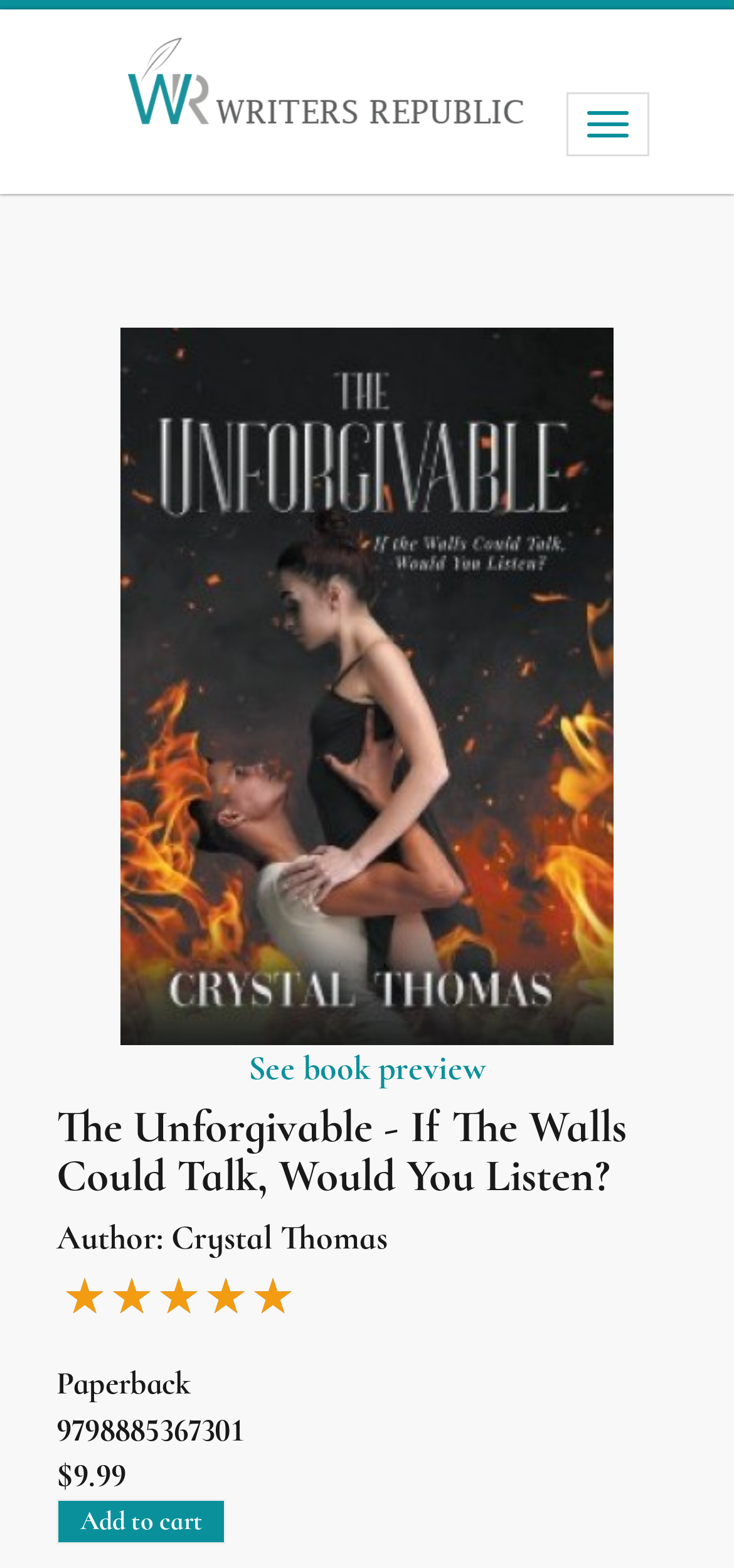What can you do with the book preview?
Please answer the question with a single word or phrase, referencing the image.

See